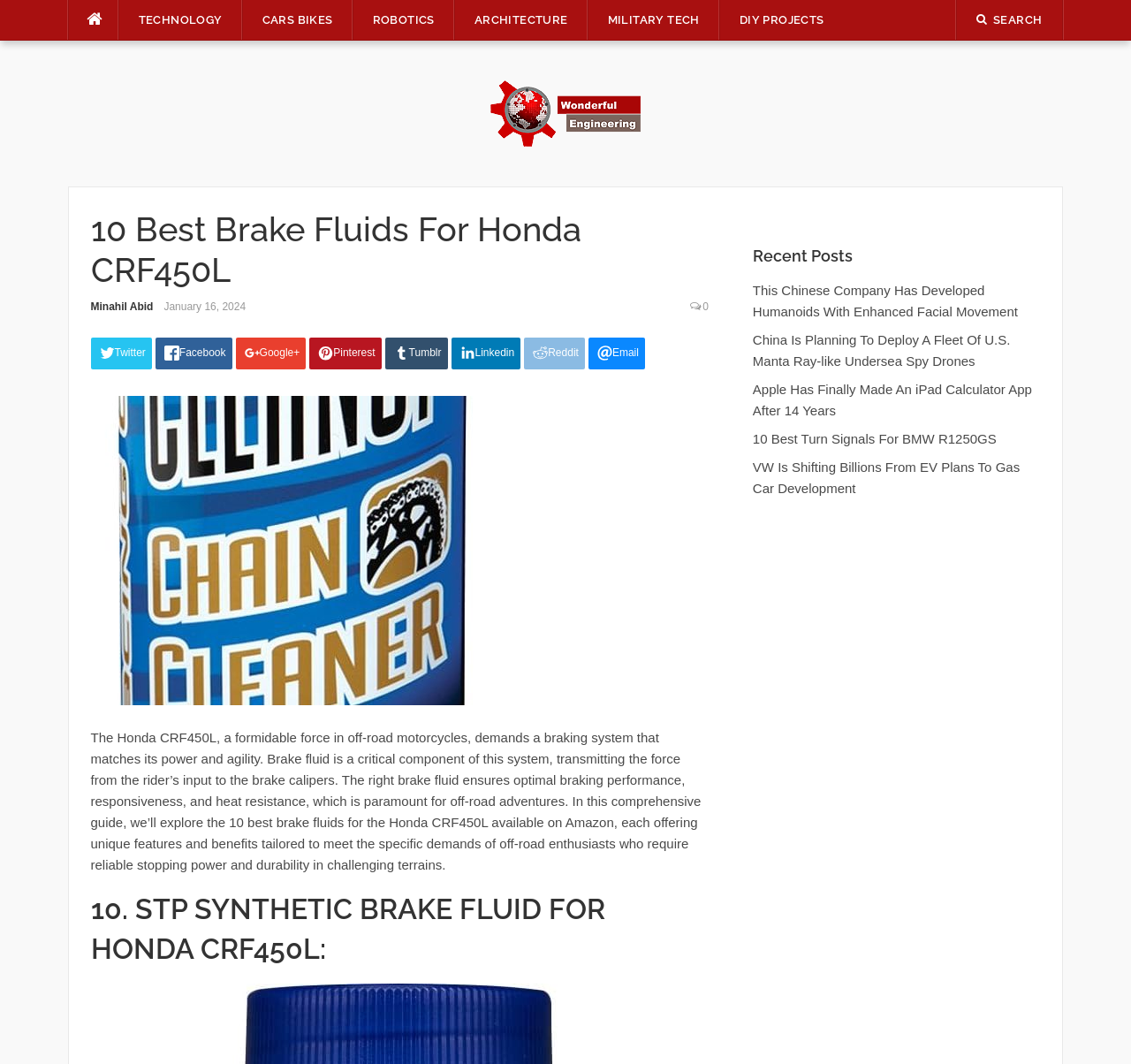Given the description Twitter, predict the bounding box coordinates of the UI element. Ensure the coordinates are in the format (top-left x, top-left y, bottom-right x, bottom-right y) and all values are between 0 and 1.

[0.08, 0.318, 0.134, 0.347]